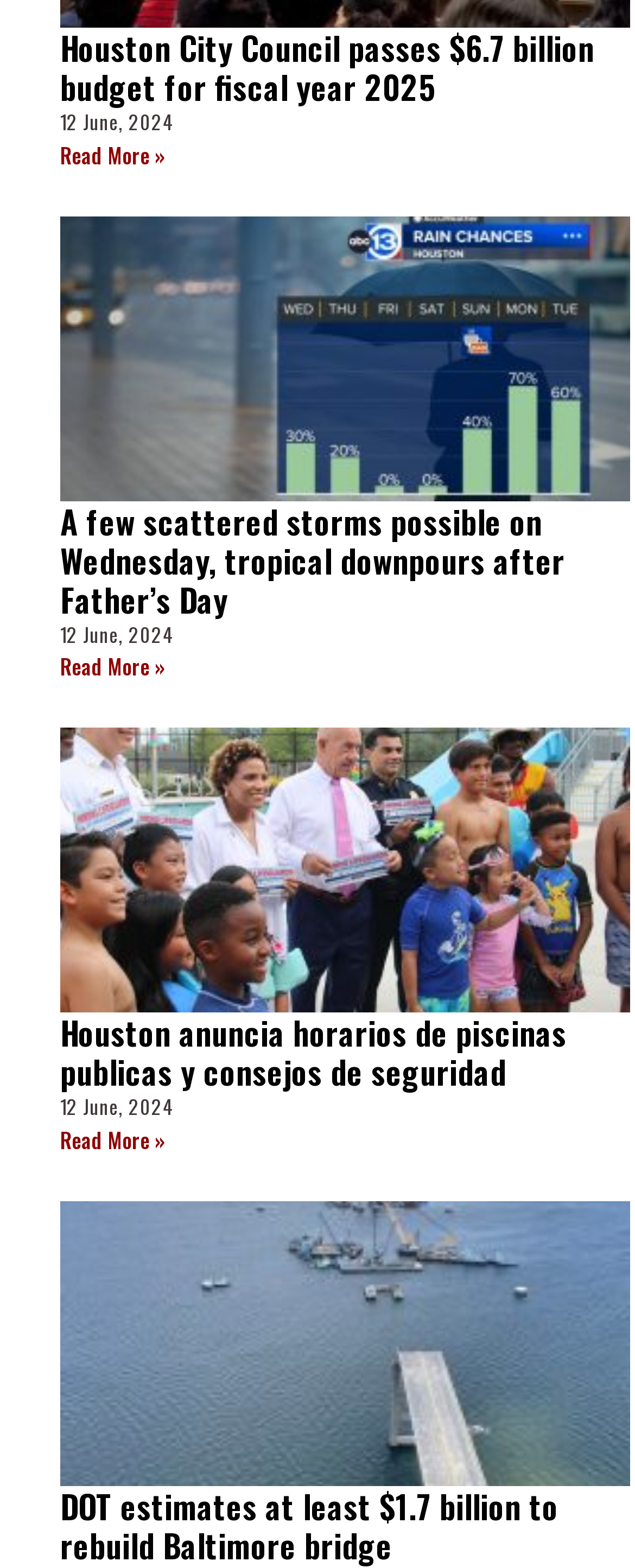Using the details in the image, give a detailed response to the question below:
How many links are in the first article?

I examined the first article element and found two link elements, one with the text 'graphic of weather forecast' and another with the text 'Read more about A few scattered storms possible on Wednesday, tropical downpours after Father’s Day'.